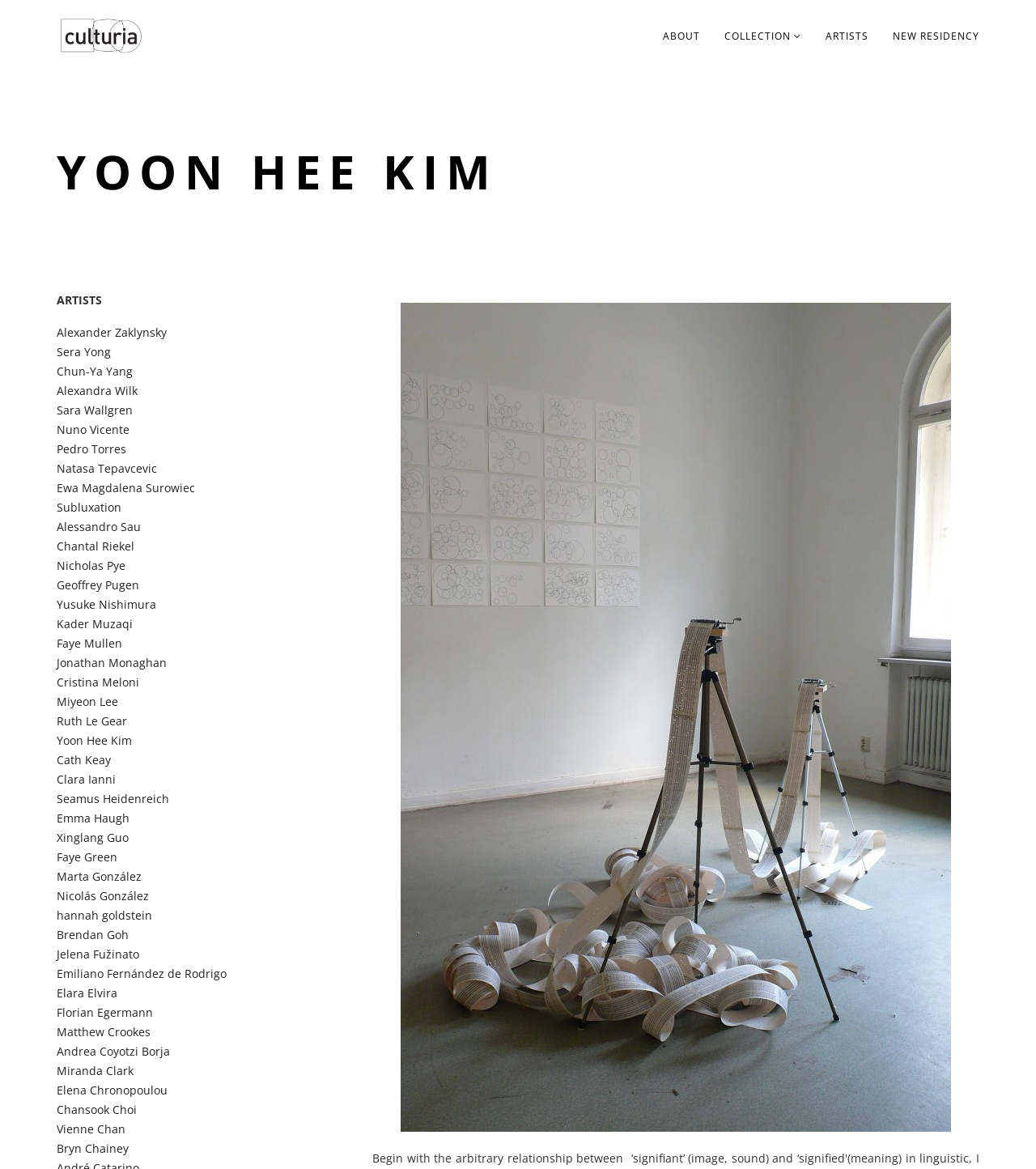Determine the bounding box coordinates for the area you should click to complete the following instruction: "Check out Alexander Zaklynsky's profile".

[0.055, 0.278, 0.161, 0.291]